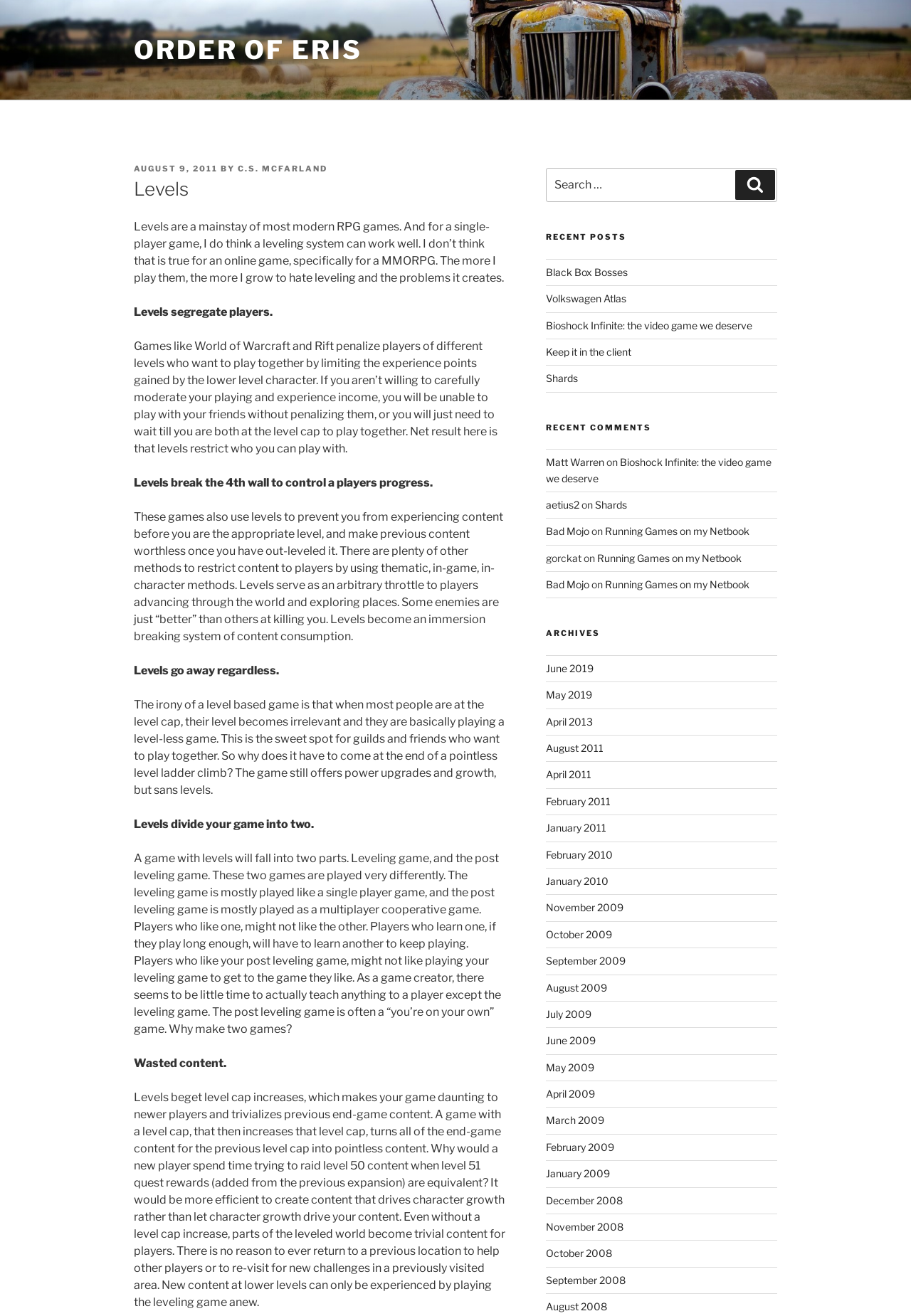What is the title of the blog post?
Look at the screenshot and give a one-word or phrase answer.

Levels